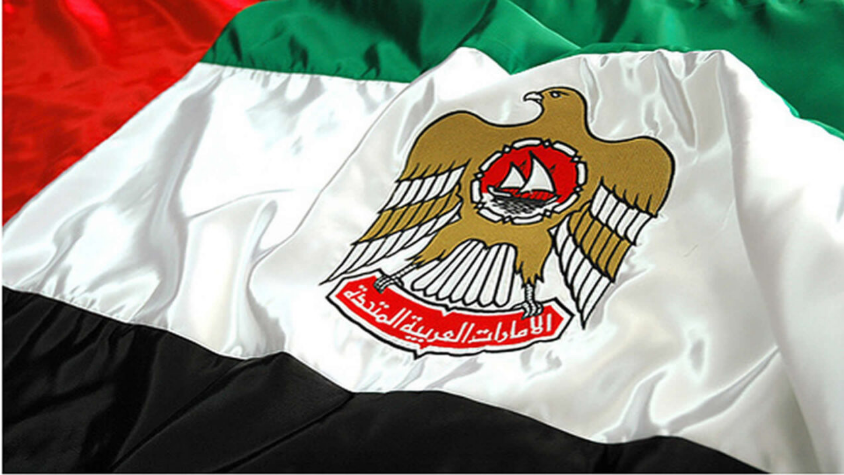What does the eagle symbolize in the UAE emblem?
Give a one-word or short-phrase answer derived from the screenshot.

strength and courage